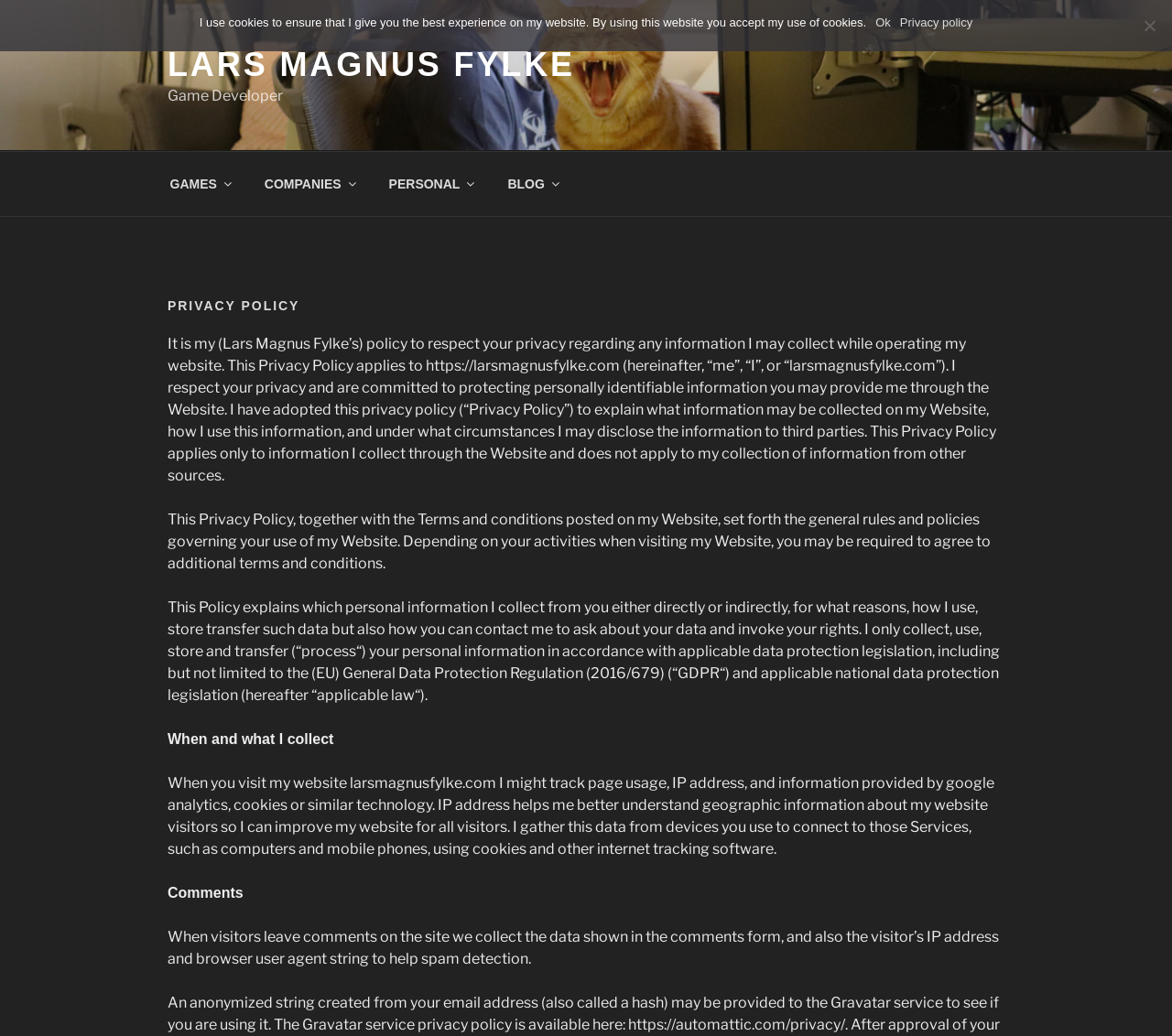Please reply with a single word or brief phrase to the question: 
What is used to help spam detection in comments?

IP address and browser user agent string